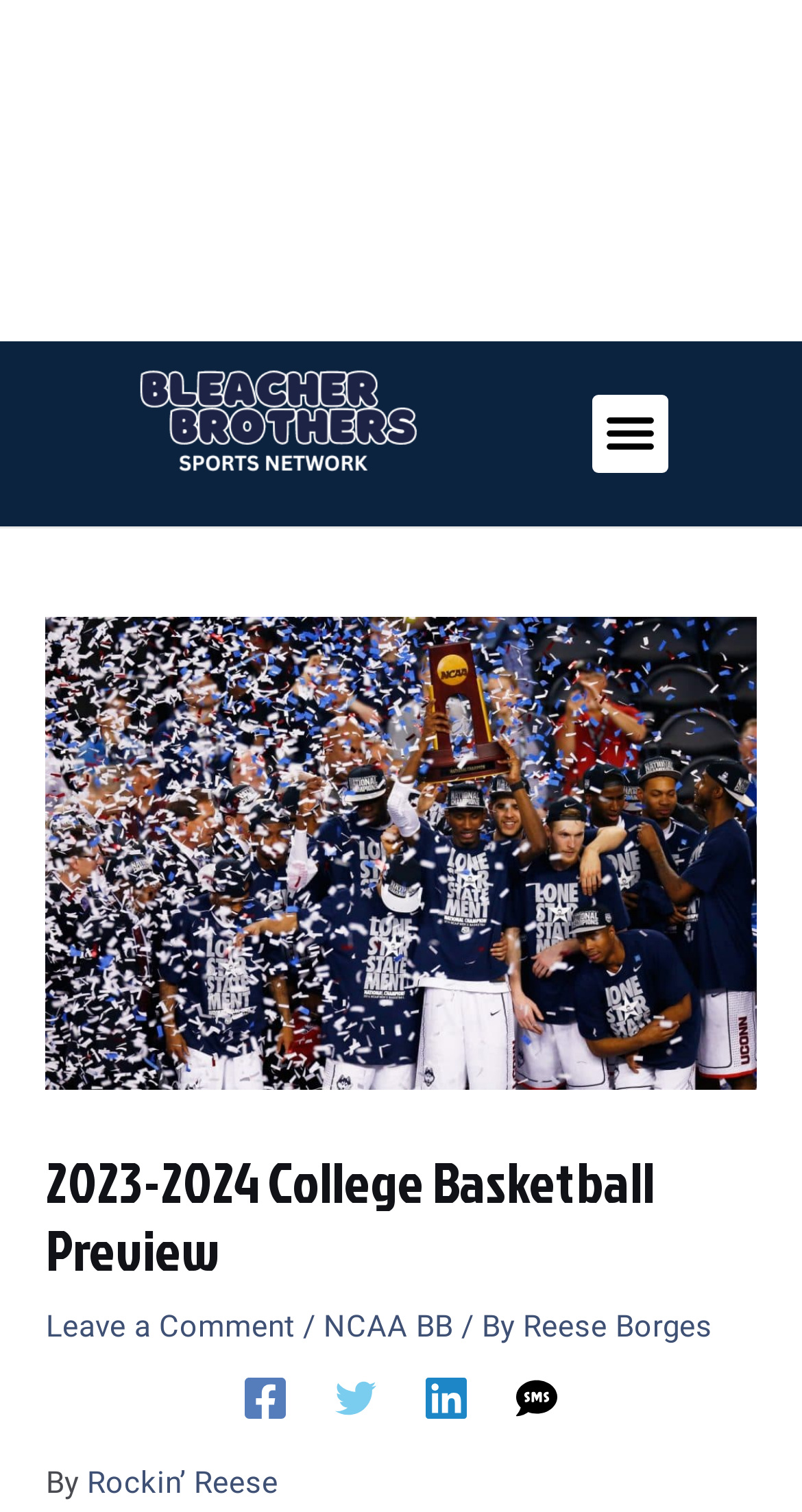Kindly determine the bounding box coordinates for the area that needs to be clicked to execute this instruction: "Click the Facebook link".

[0.305, 0.875, 0.356, 0.902]